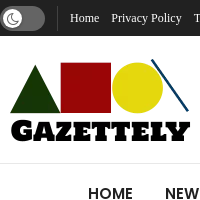Please answer the following question using a single word or phrase: What is the focus of the brand Gazettely?

News and updates